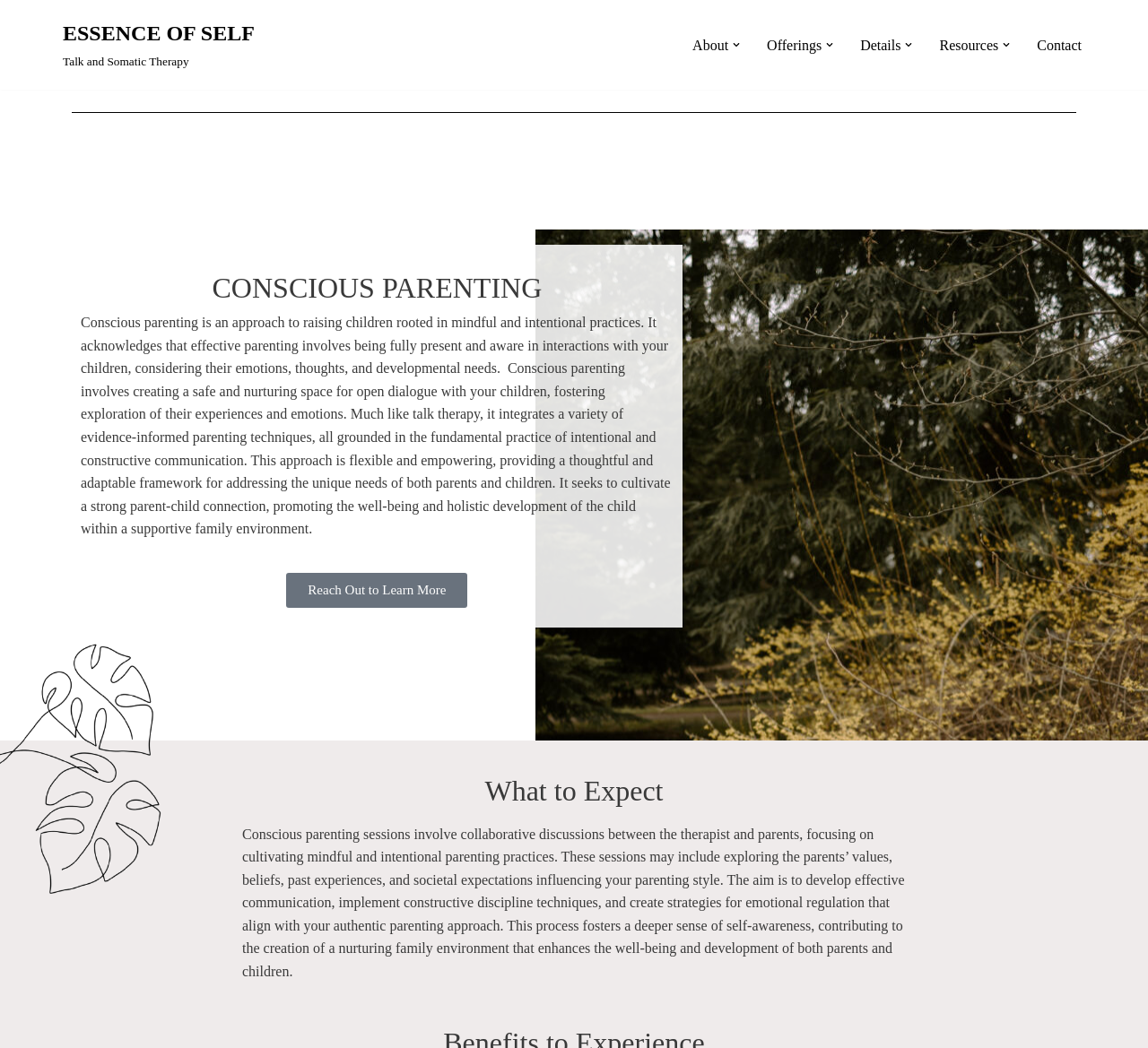Using the description: "Reach Out to Learn More", determine the UI element's bounding box coordinates. Ensure the coordinates are in the format of four float numbers between 0 and 1, i.e., [left, top, right, bottom].

[0.249, 0.546, 0.407, 0.58]